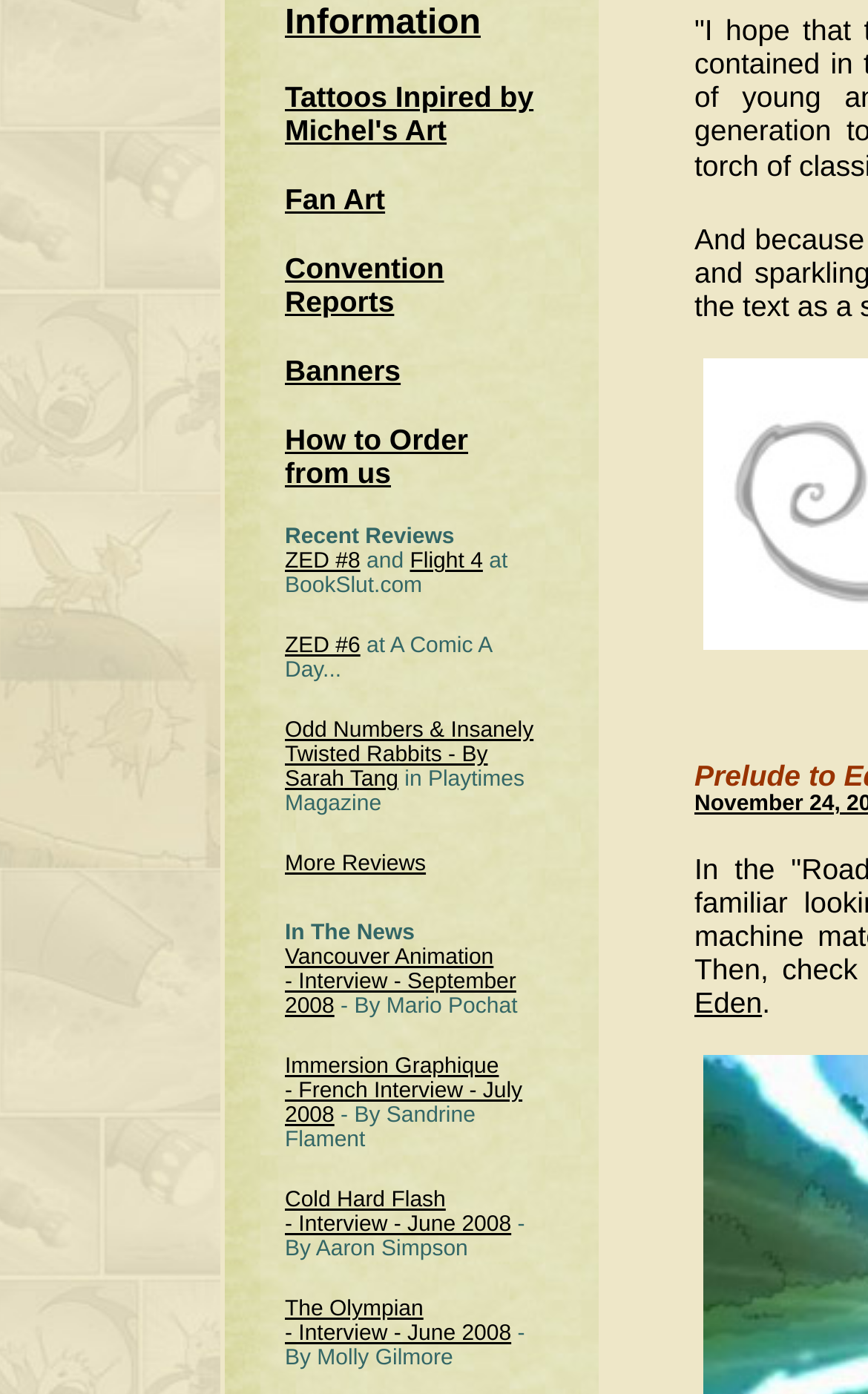Please find the bounding box coordinates of the element that needs to be clicked to perform the following instruction: "Check out ZED #8". The bounding box coordinates should be four float numbers between 0 and 1, represented as [left, top, right, bottom].

[0.328, 0.386, 0.415, 0.414]